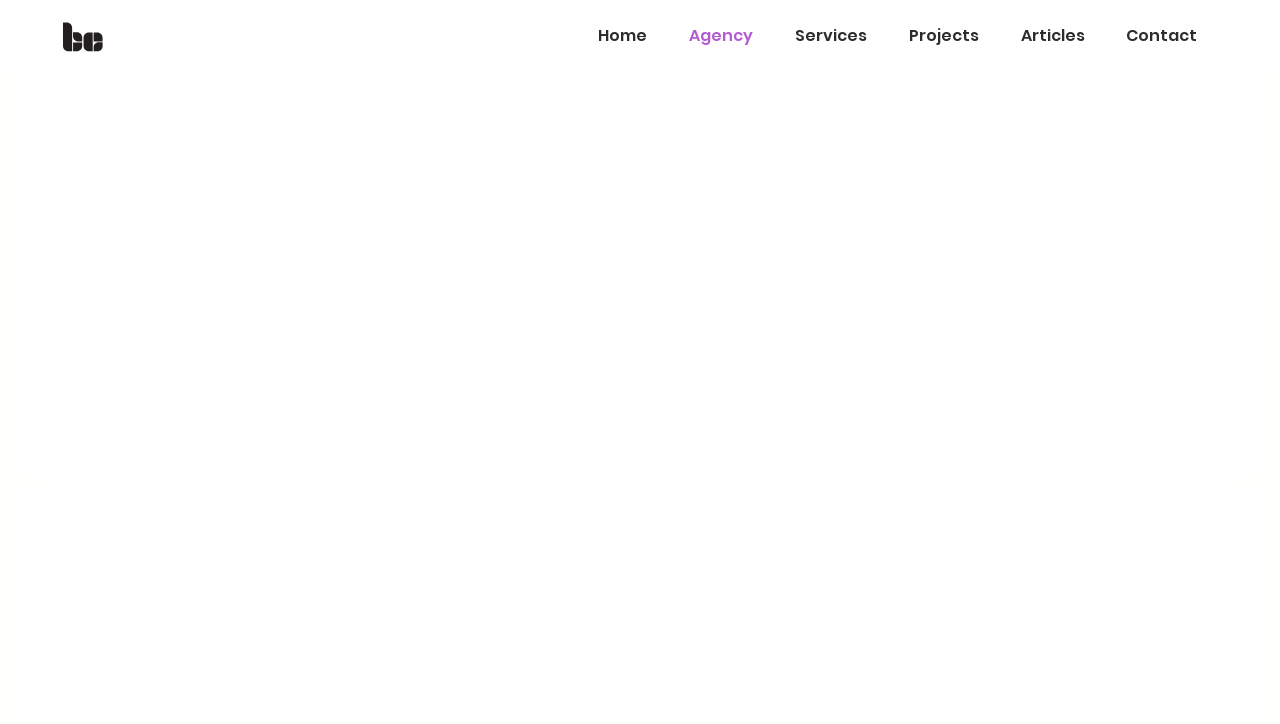Answer succinctly with a single word or phrase:
What is the title of the section that describes the agency's history?

Our Story